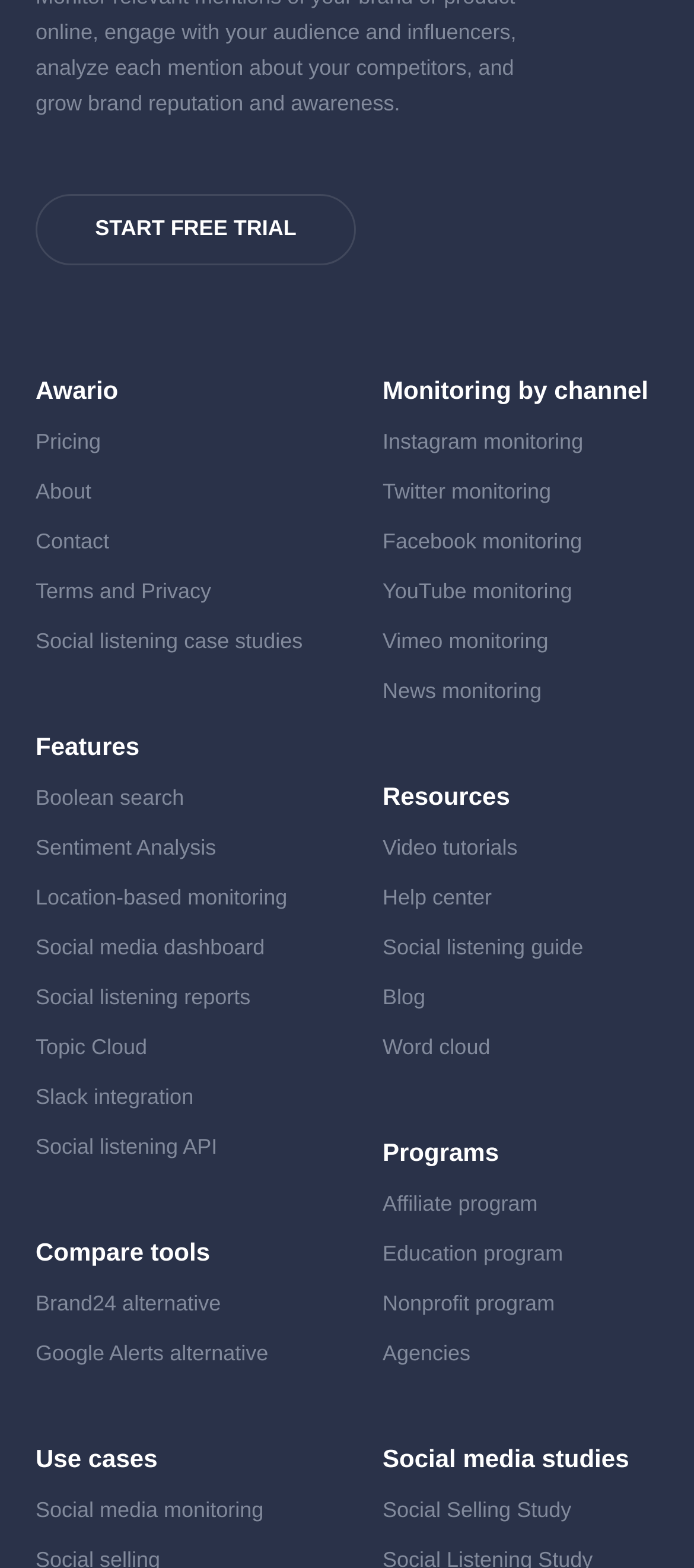Could you indicate the bounding box coordinates of the region to click in order to complete this instruction: "Start a free trial".

[0.051, 0.124, 0.513, 0.169]